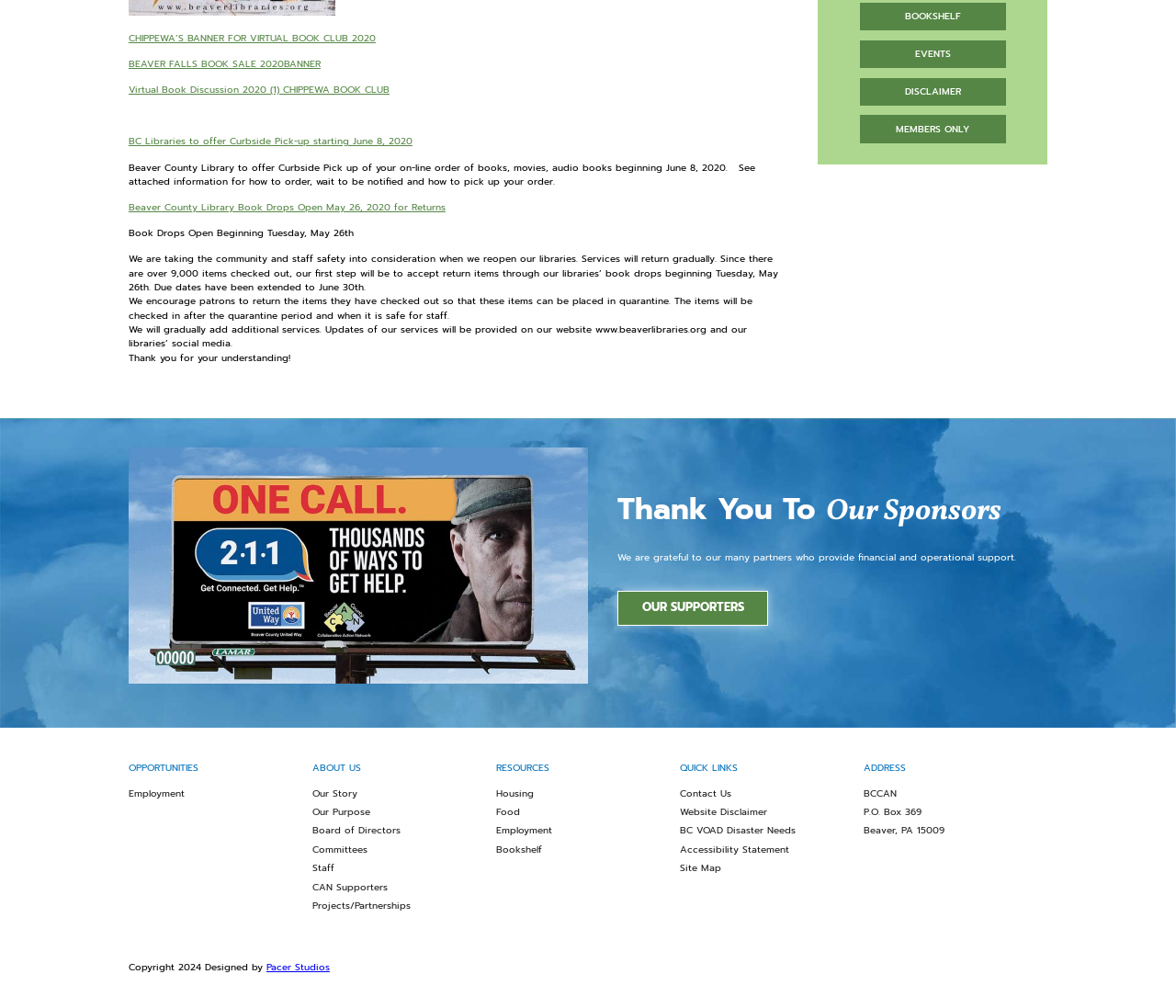Find the bounding box coordinates for the HTML element described in this sentence: "BC VOAD Disaster Needs". Provide the coordinates as four float numbers between 0 and 1, in the format [left, top, right, bottom].

[0.578, 0.817, 0.677, 0.831]